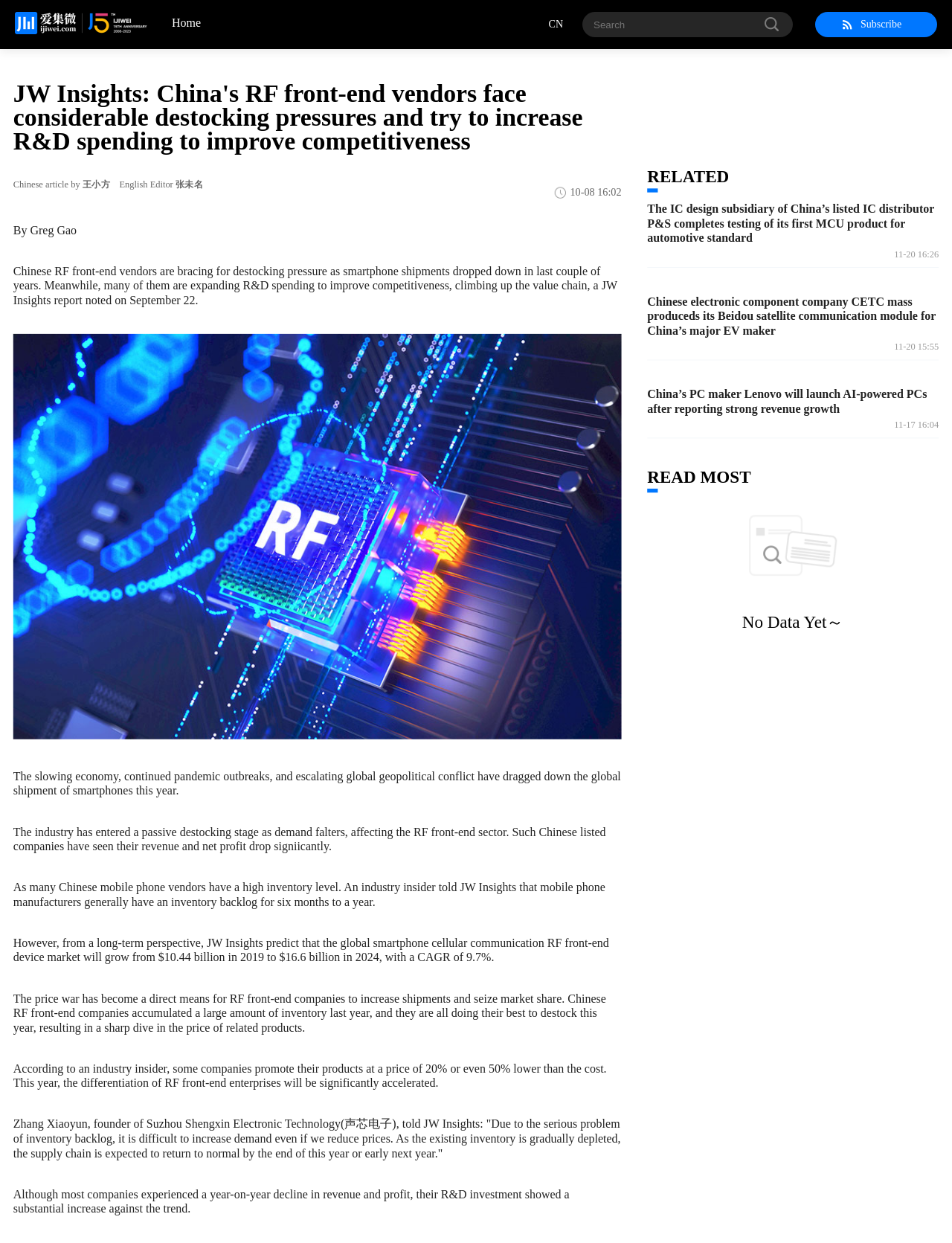Give a detailed account of the webpage, highlighting key information.

The webpage appears to be a news article from JW Insights, with a focus on China's RF front-end vendors facing destocking pressures. At the top left of the page, there is a logo and a link to the "Home" page. On the top right, there are links to "CN" and "Subscribe", as well as a search bar.

Below the top navigation bar, there is a section with the article's title, author, and publication date. The article's content is divided into several paragraphs, with a large image in the middle. The text describes the challenges faced by Chinese RF front-end vendors, including destocking pressures and declining revenue and profit. However, the article also notes that many of these companies are increasing their R&D spending to improve competitiveness.

On the right side of the page, there is a section labeled "RELATED" with three links to other news articles. Below this section, there is another section labeled "READ MOST" with a single image and a text "No Data Yet～", suggesting that this section is currently empty.

Overall, the webpage has a clean and organized layout, with a clear hierarchy of information and easy-to-read text. The use of images and headings helps to break up the content and make it more engaging for the reader.